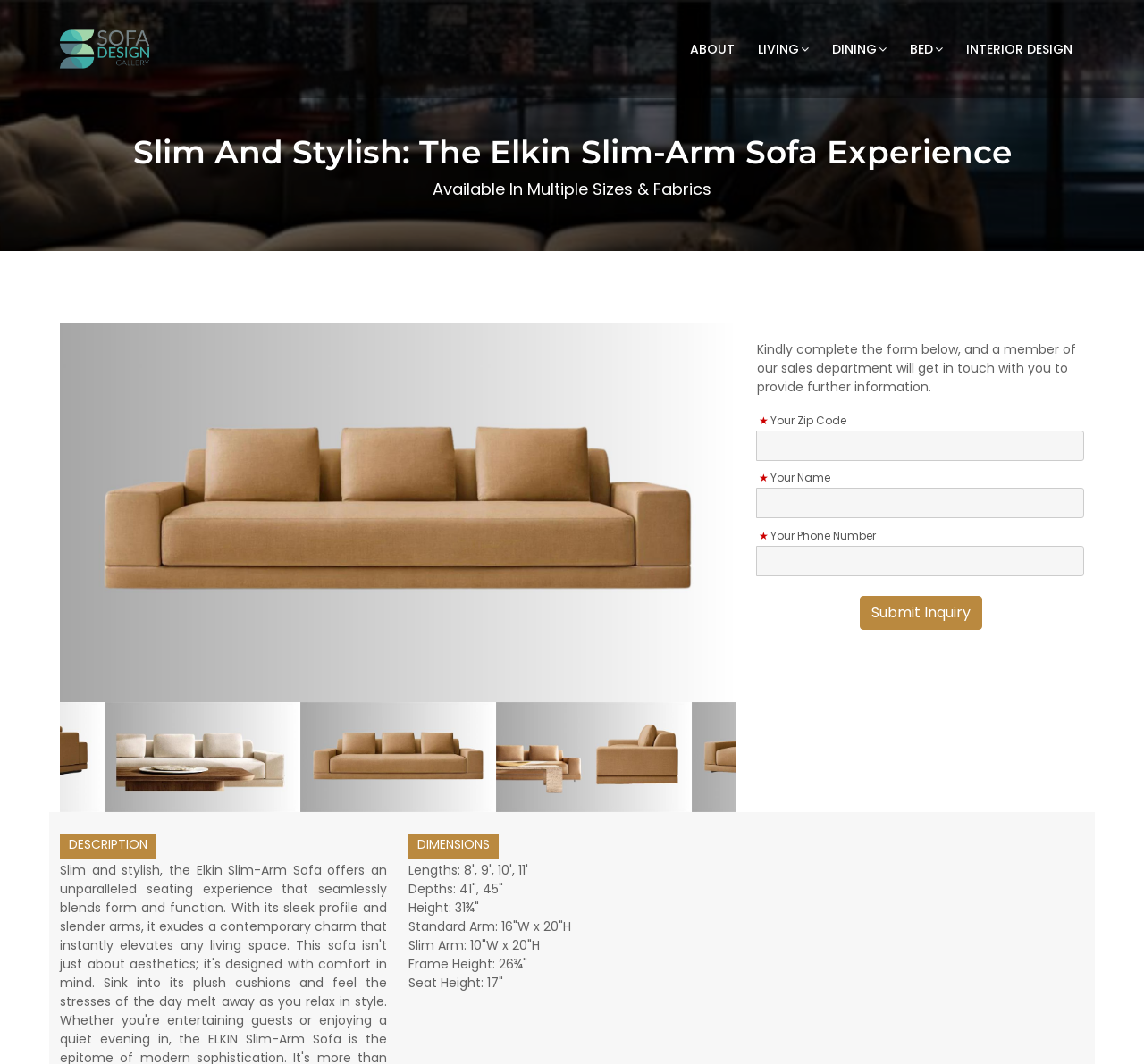Locate the bounding box coordinates of the item that should be clicked to fulfill the instruction: "Read the disclaimer".

None